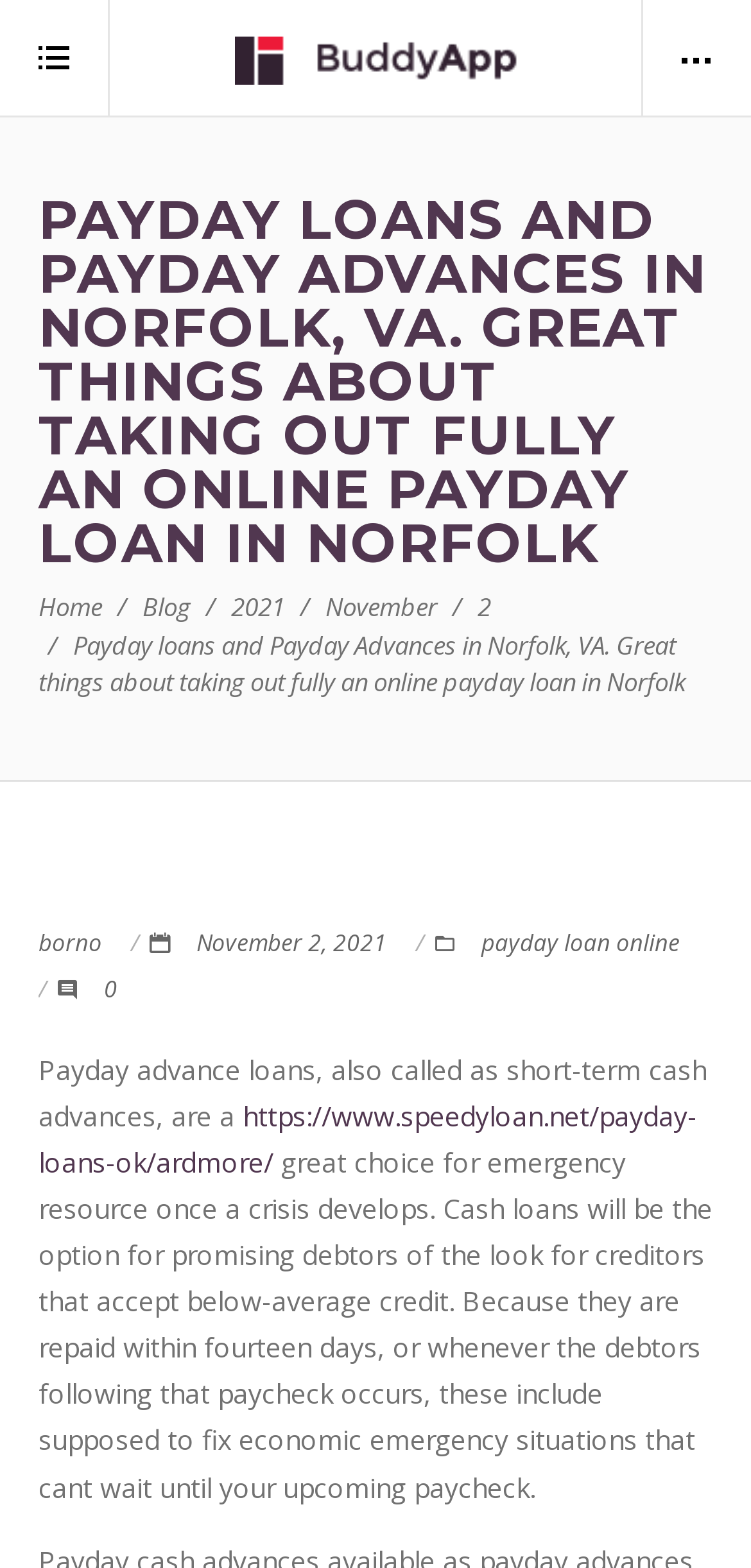Find the bounding box coordinates of the element to click in order to complete this instruction: "Click on the 'borno' link". The bounding box coordinates must be four float numbers between 0 and 1, denoted as [left, top, right, bottom].

[0.051, 0.59, 0.136, 0.611]